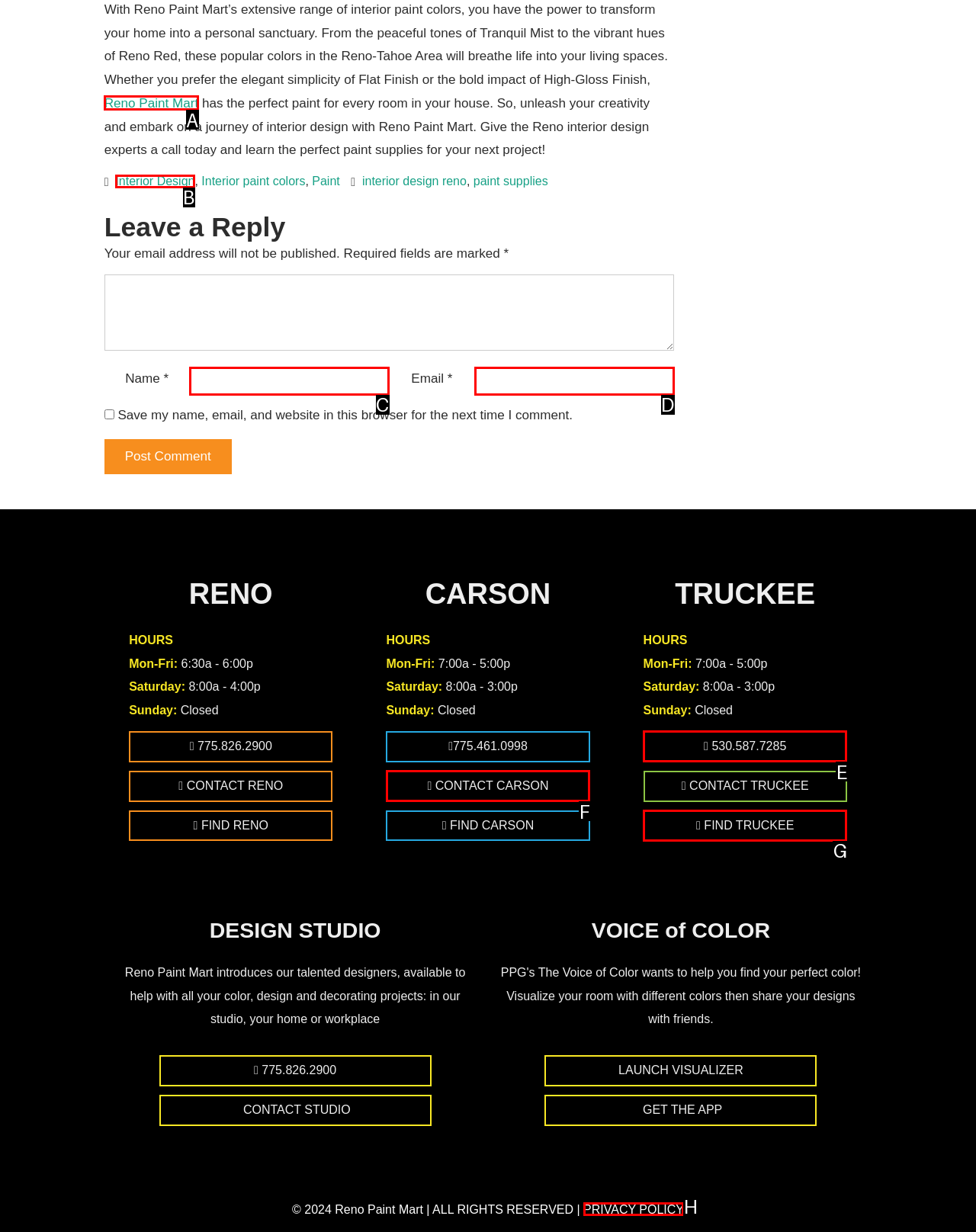Choose the letter that best represents the description: parent_node: Name * name="author". Answer with the letter of the selected choice directly.

C